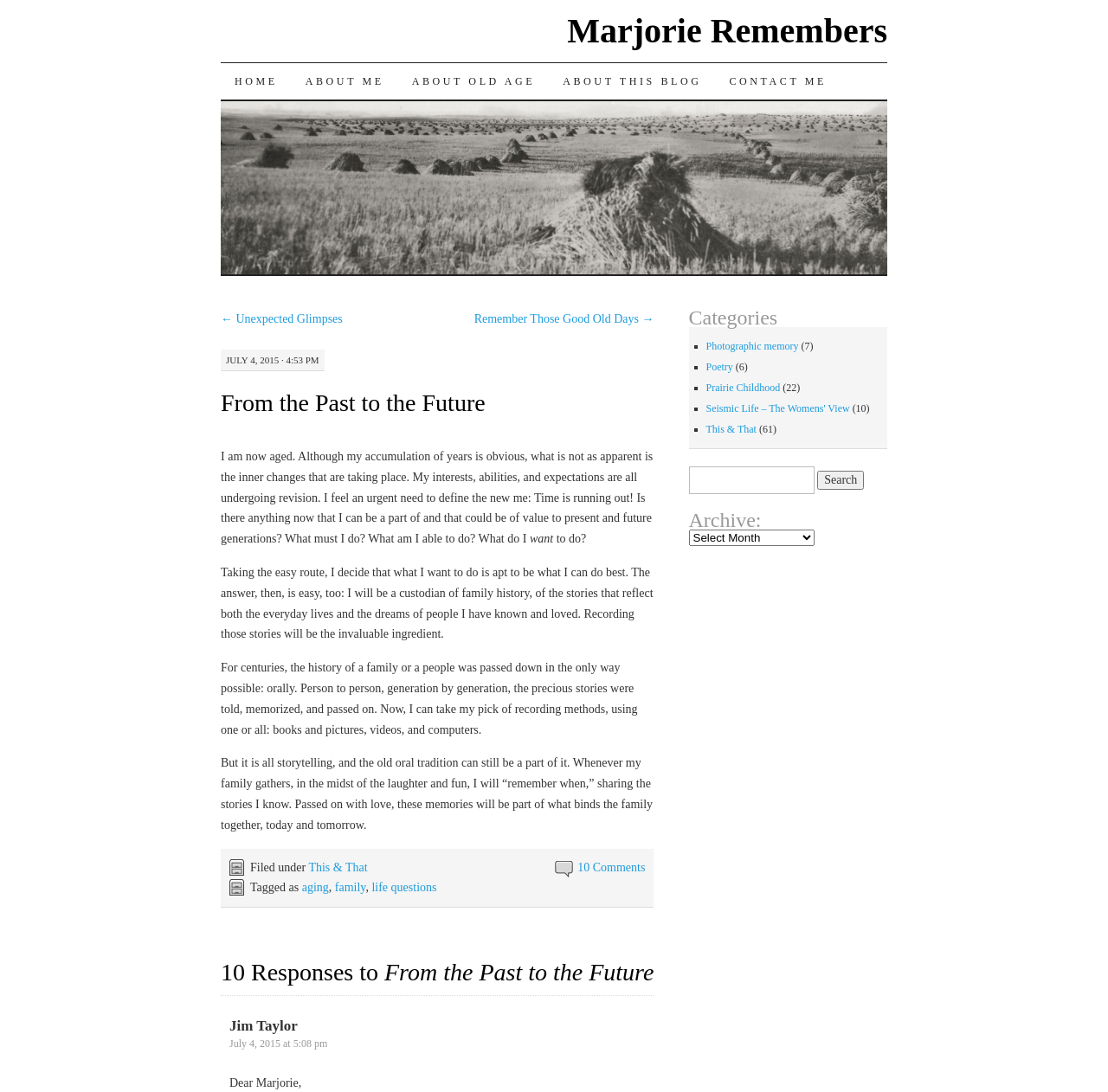Give a concise answer using only one word or phrase for this question:
What is the author of the blog post?

Marjorie